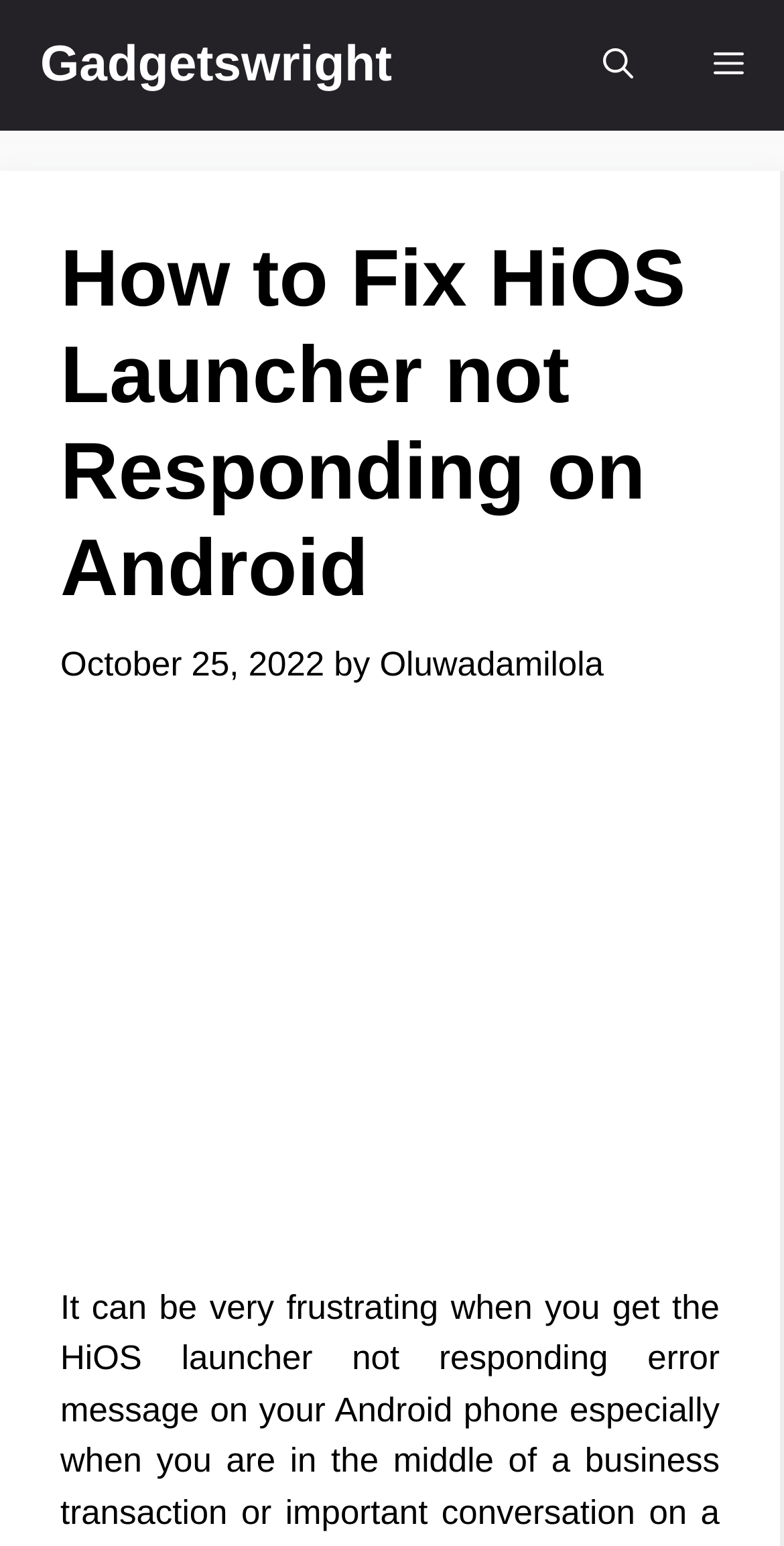Find and generate the main title of the webpage.

How to Fix HiOS Launcher not Responding on Android